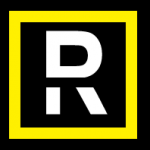What emotion does the color yellow likely signify?
Provide a short answer using one word or a brief phrase based on the image.

Energy and creativity